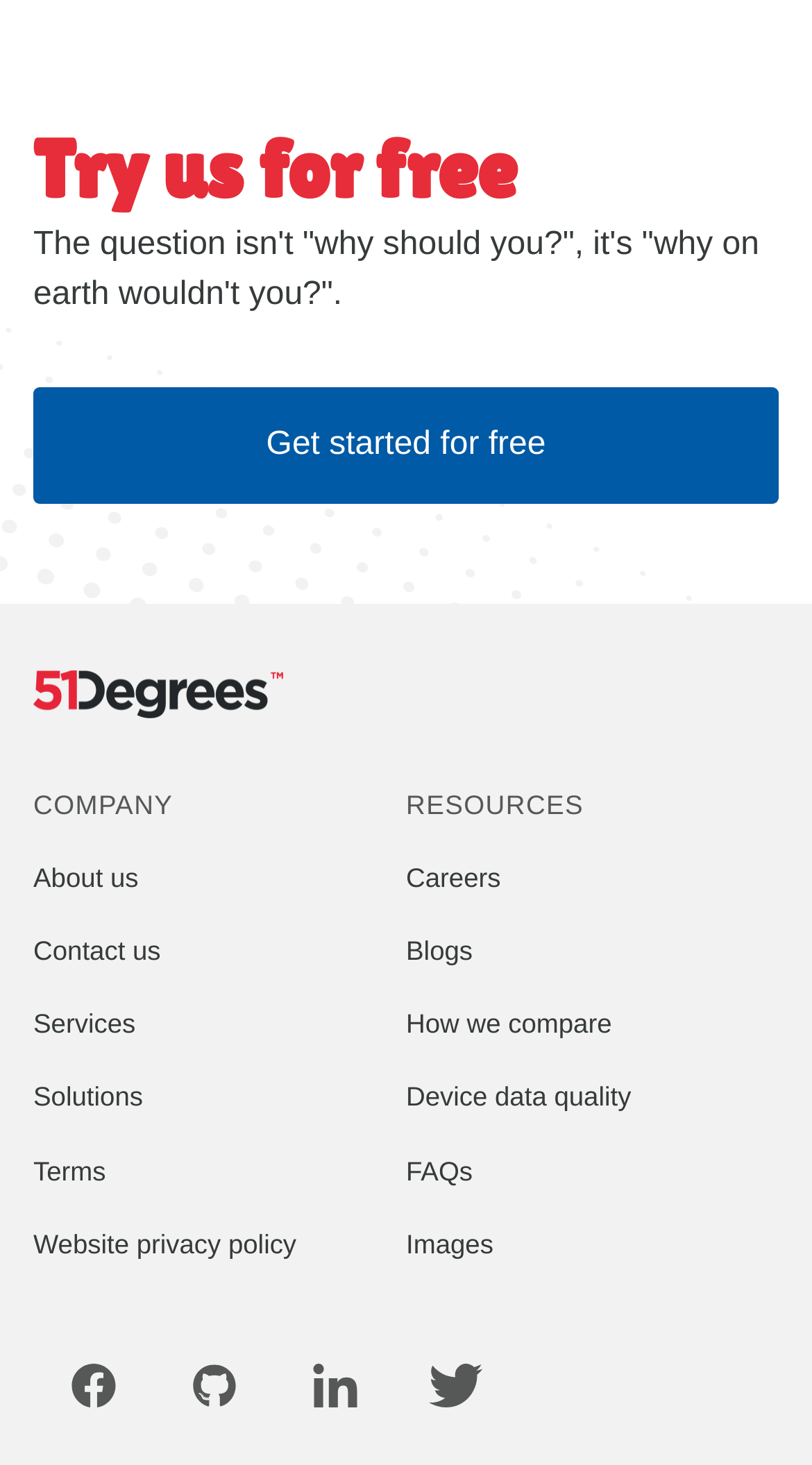Please specify the bounding box coordinates of the clickable region necessary for completing the following instruction: "Explore 'Blogs'". The coordinates must consist of four float numbers between 0 and 1, i.e., [left, top, right, bottom].

[0.5, 0.638, 0.582, 0.659]